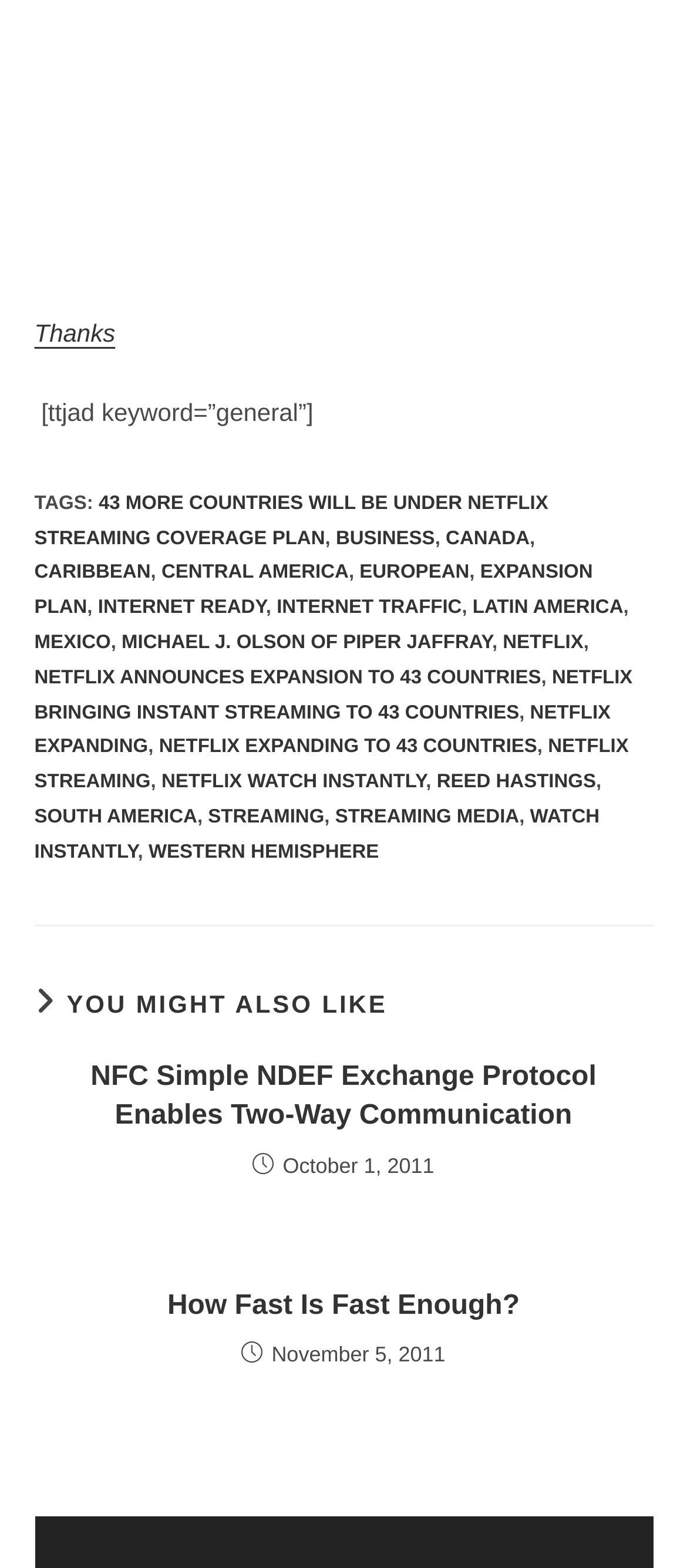Find the bounding box coordinates of the clickable area required to complete the following action: "Click on the link 'How Fast Is Fast Enough?'".

[0.081, 0.821, 0.919, 0.846]